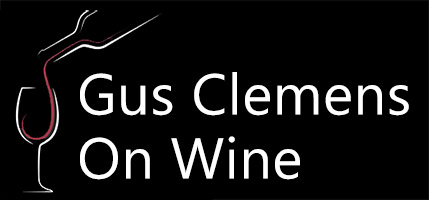What is being poured from the wine bottle?
Give a detailed explanation using the information visible in the image.

The logo features a stylized illustration of a wine glass and a wine bottle pouring, which implies that the liquid being poured from the wine bottle is wine.